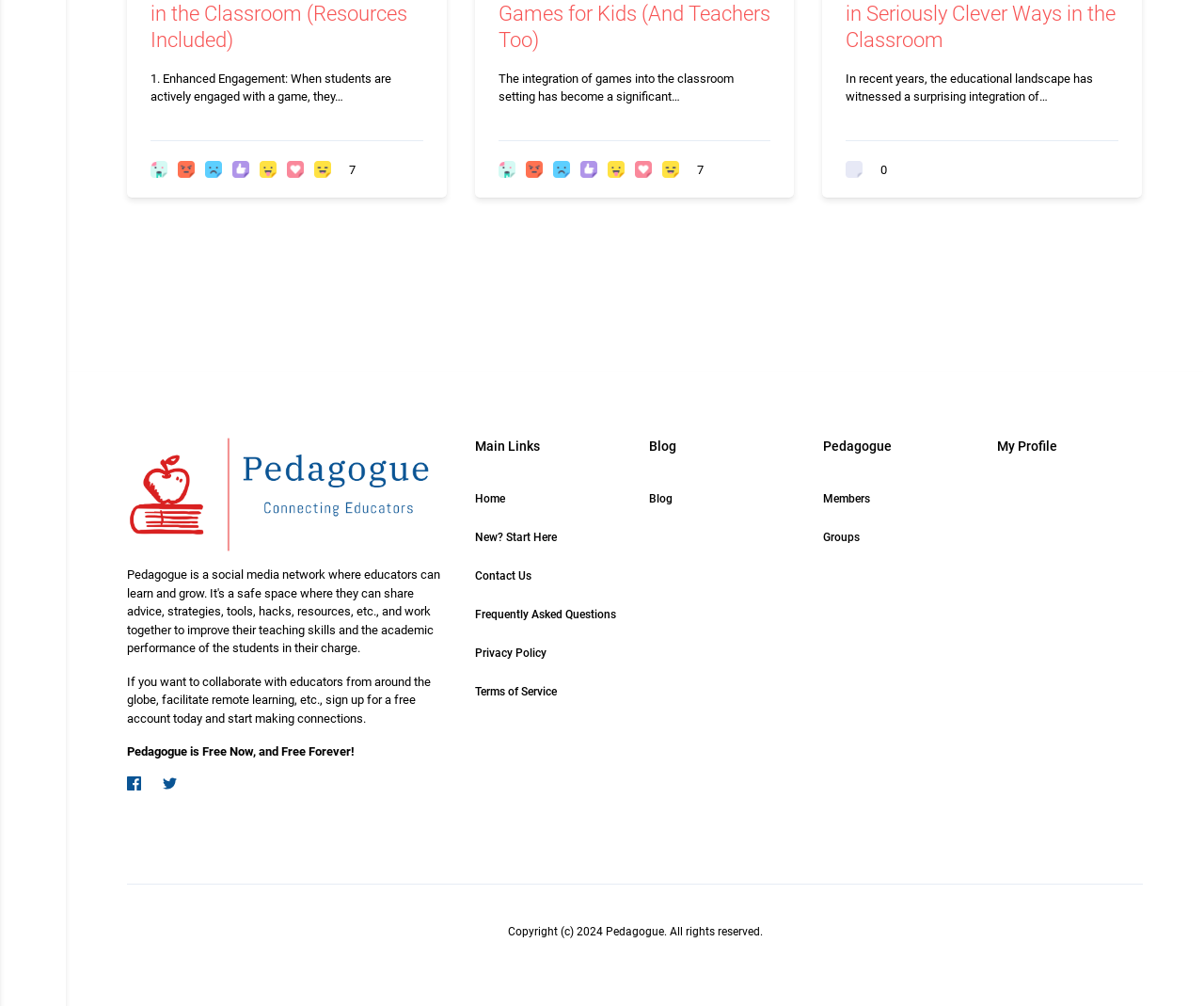Please identify the bounding box coordinates of the area I need to click to accomplish the following instruction: "go to home page".

[0.395, 0.476, 0.516, 0.515]